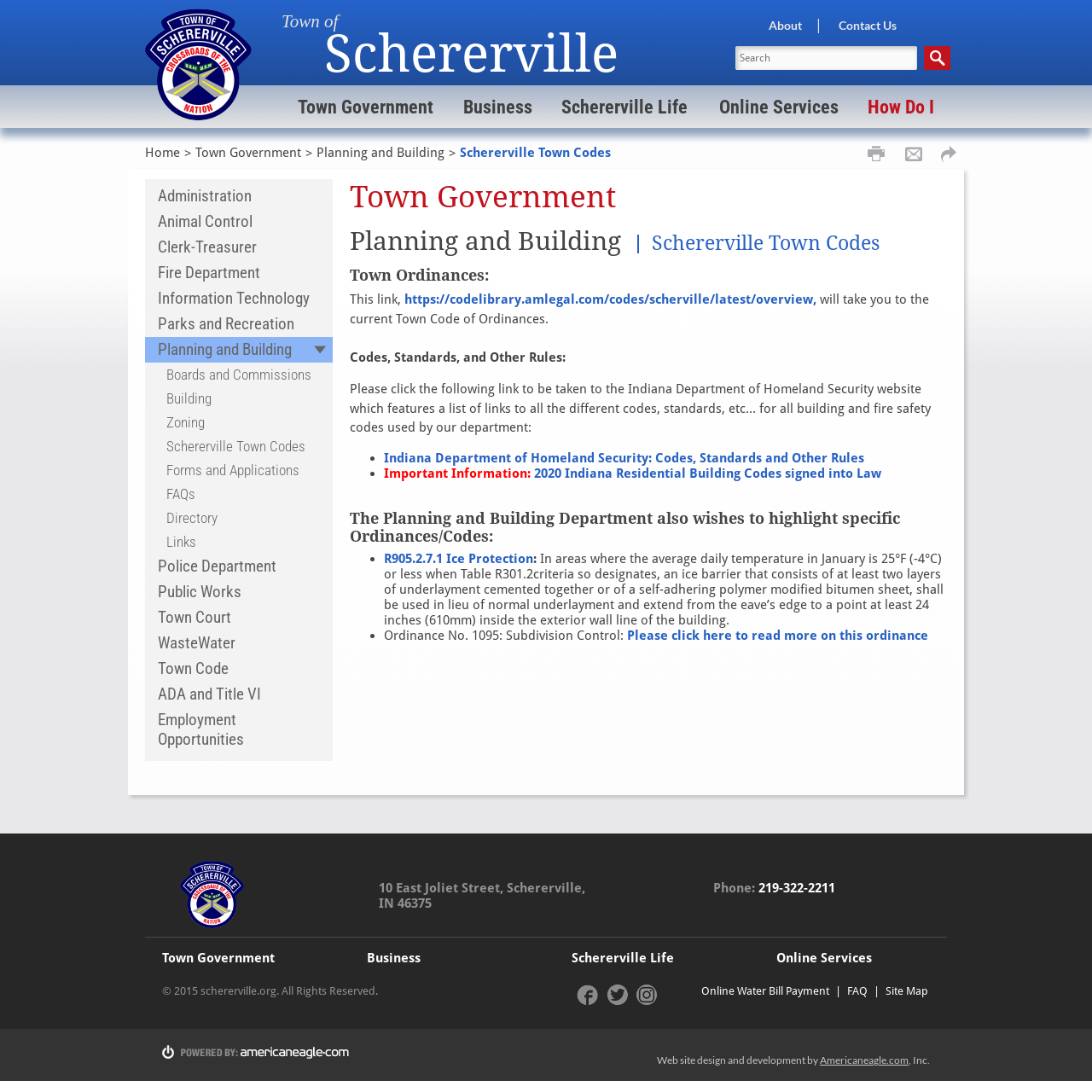What is the address of the Town of Schererville?
Please respond to the question thoroughly and include all relevant details.

The address of the Town of Schererville can be found in the footer section of the webpage, where it is written as '10 East Joliet Street, Schererville, IN 46375'.